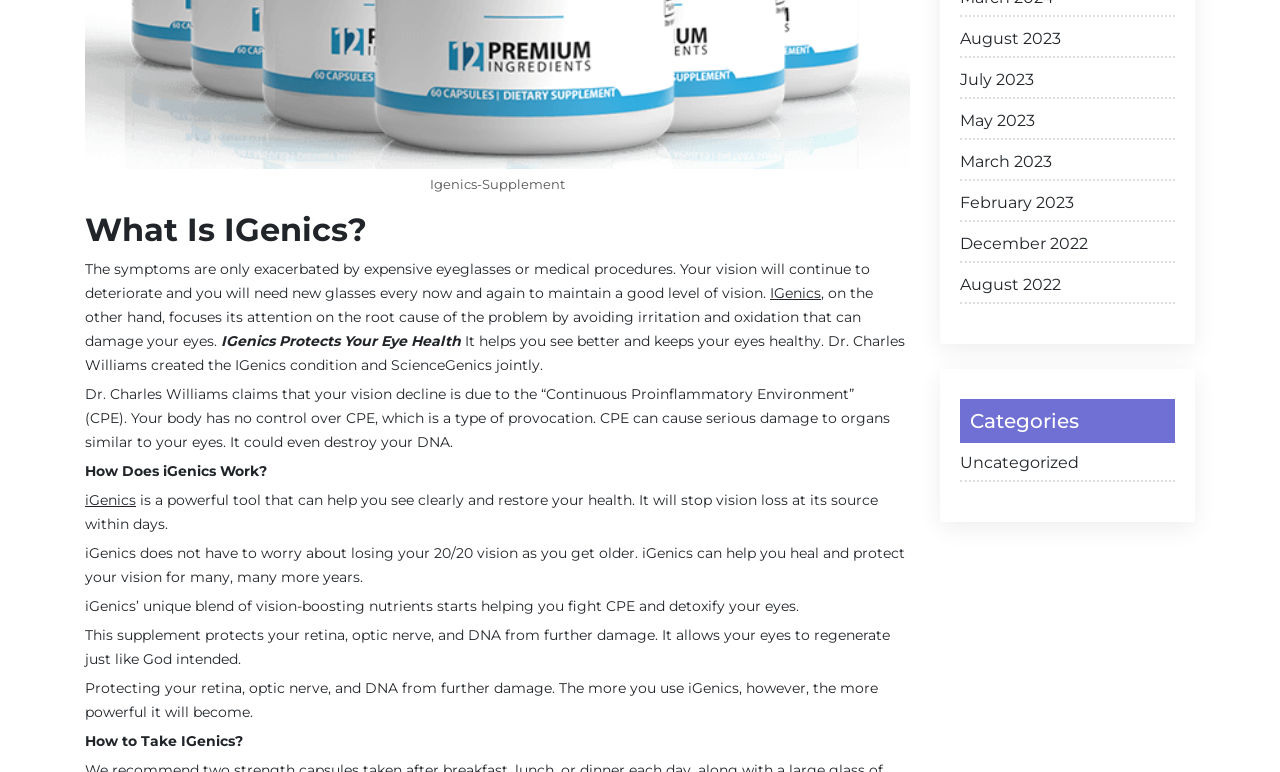Mark the bounding box of the element that matches the following description: "iGenics".

[0.066, 0.636, 0.106, 0.66]